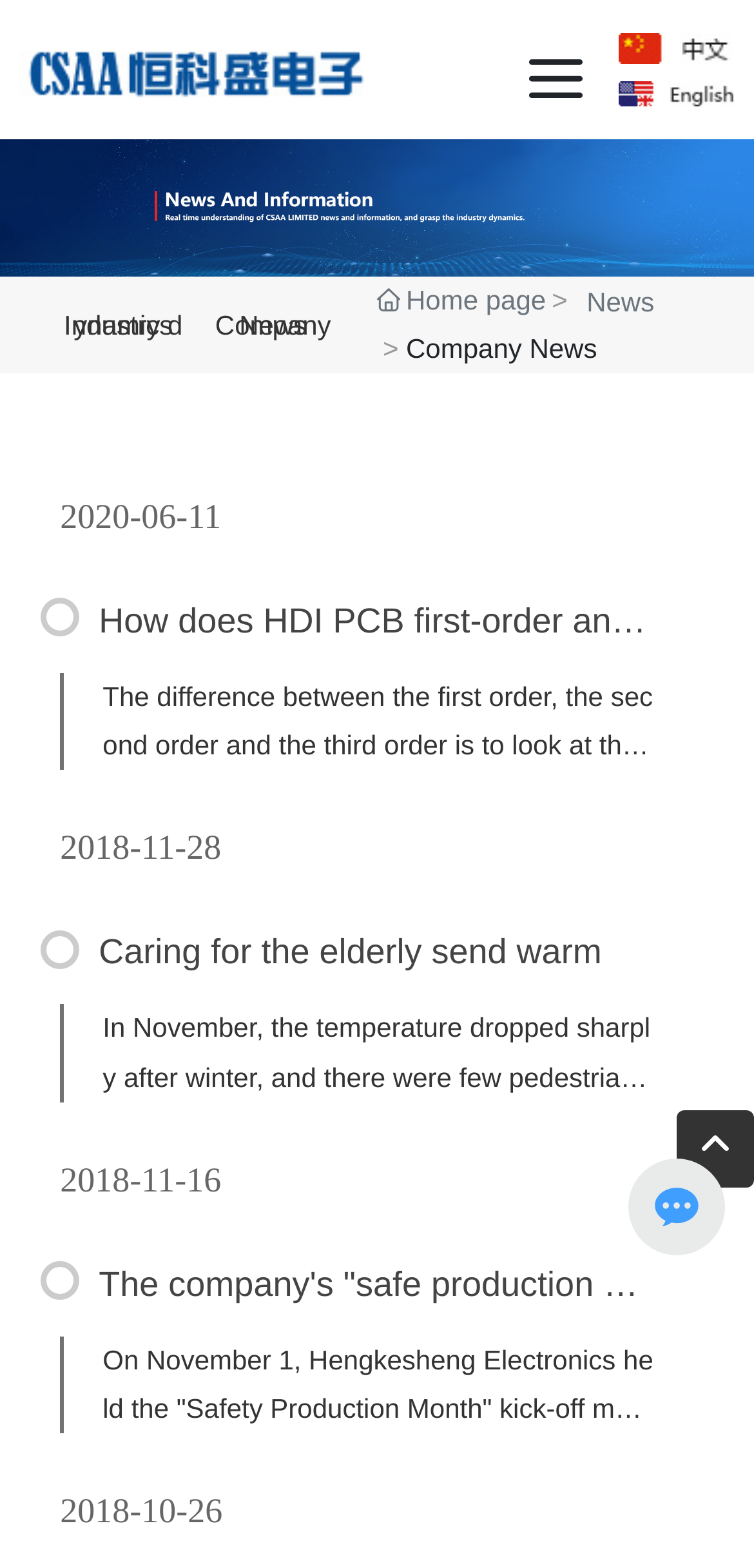Determine the main text heading of the webpage and provide its content.

Shenzhen Hengke Sheng Electronics Co.